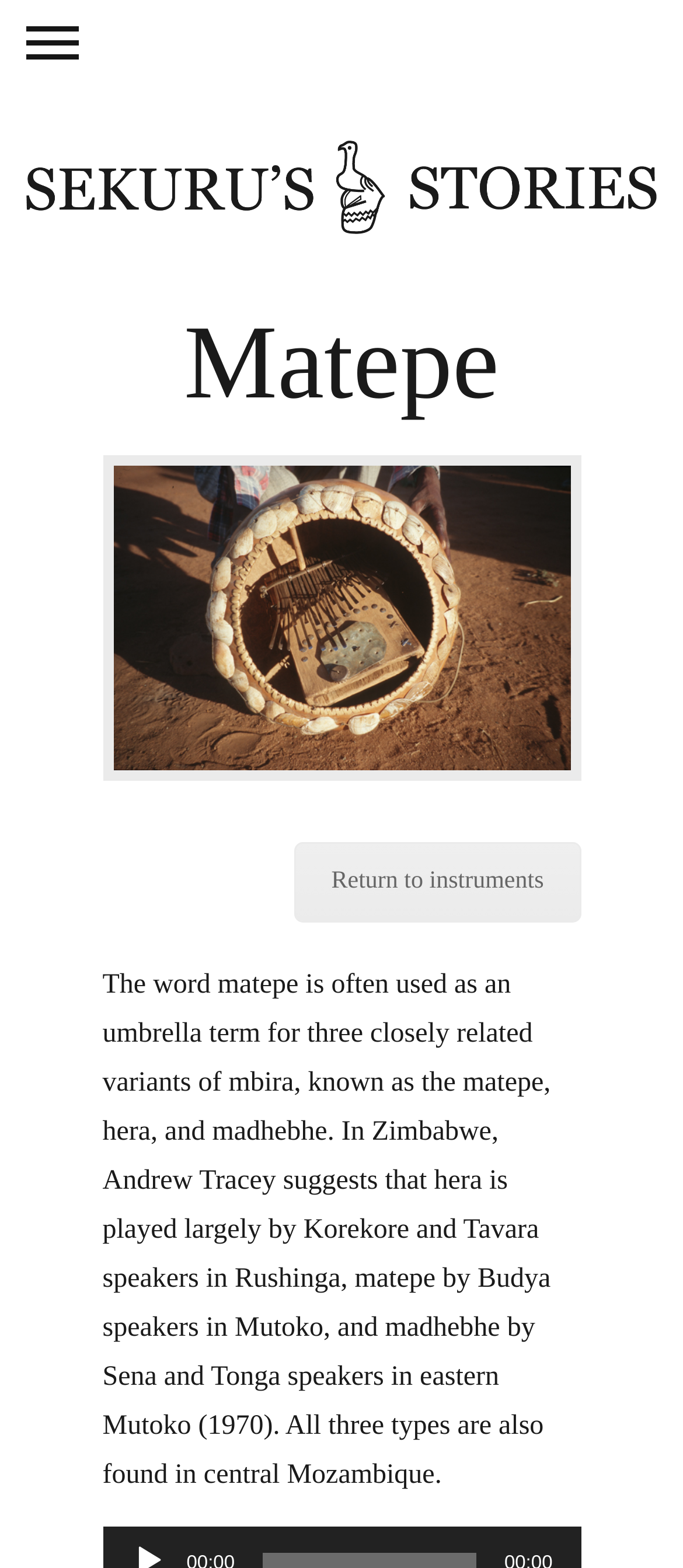Based on the element description Return to instruments, identify the bounding box coordinates for the UI element. The coordinates should be in the format (top-left x, top-left y, bottom-right x, bottom-right y) and within the 0 to 1 range.

[0.431, 0.537, 0.85, 0.589]